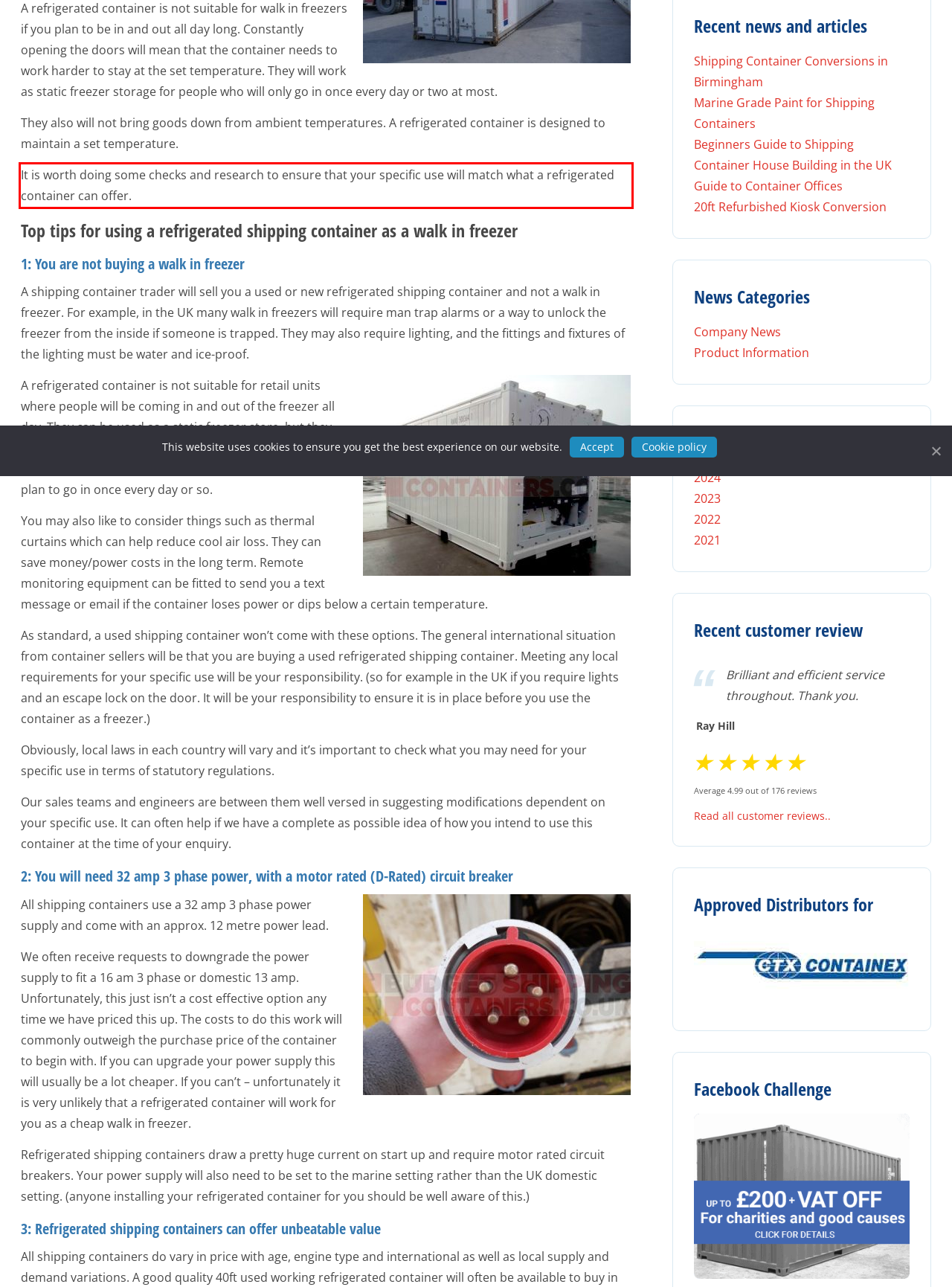You have a screenshot of a webpage where a UI element is enclosed in a red rectangle. Perform OCR to capture the text inside this red rectangle.

It is worth doing some checks and research to ensure that your specific use will match what a refrigerated container can offer.